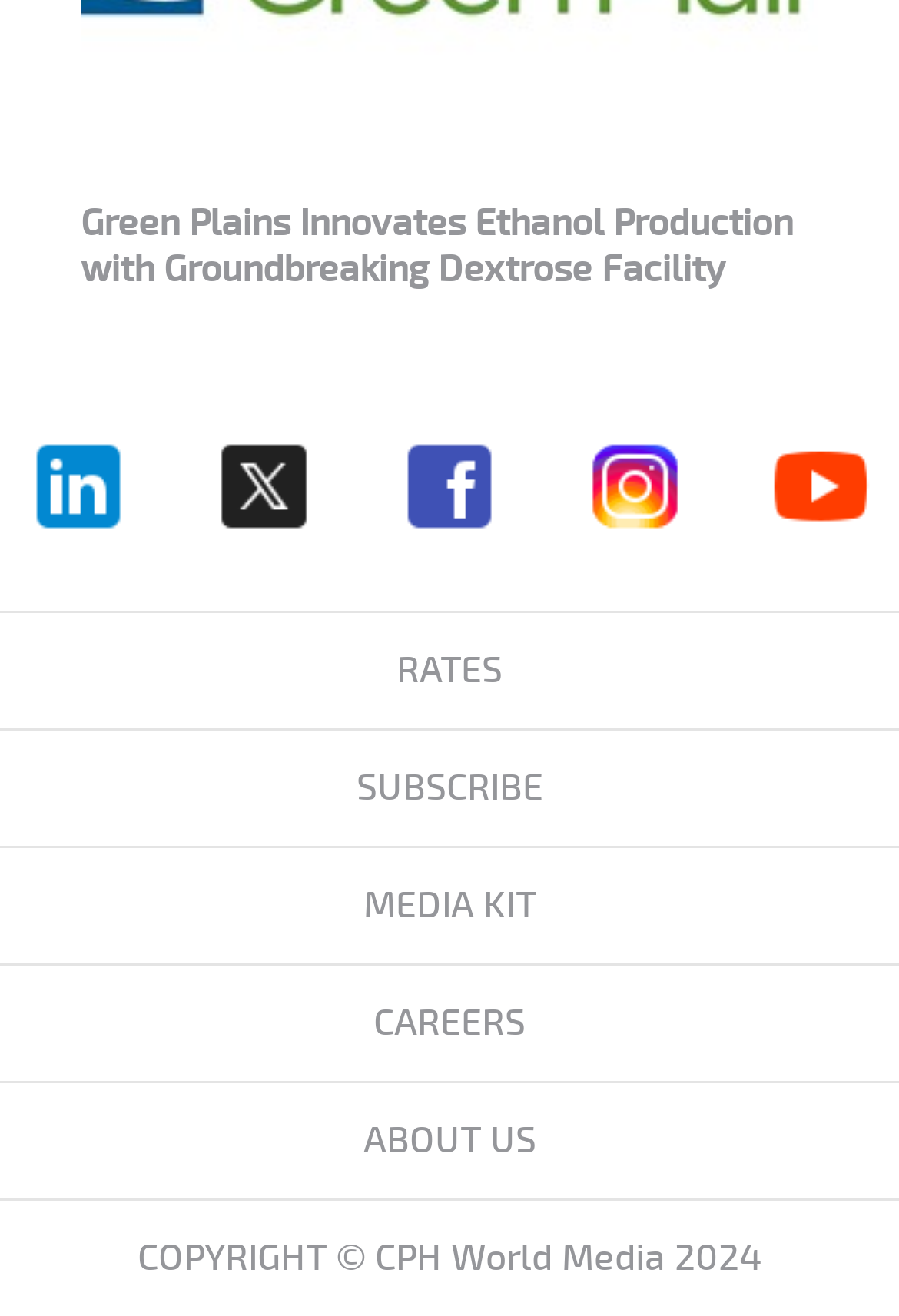Please look at the image and answer the question with a detailed explanation: What is the purpose of the links with images?

The links with images are likely used for navigation, as they are arranged horizontally and have similar bounding box coordinates, suggesting they are part of a menu or navigation bar.